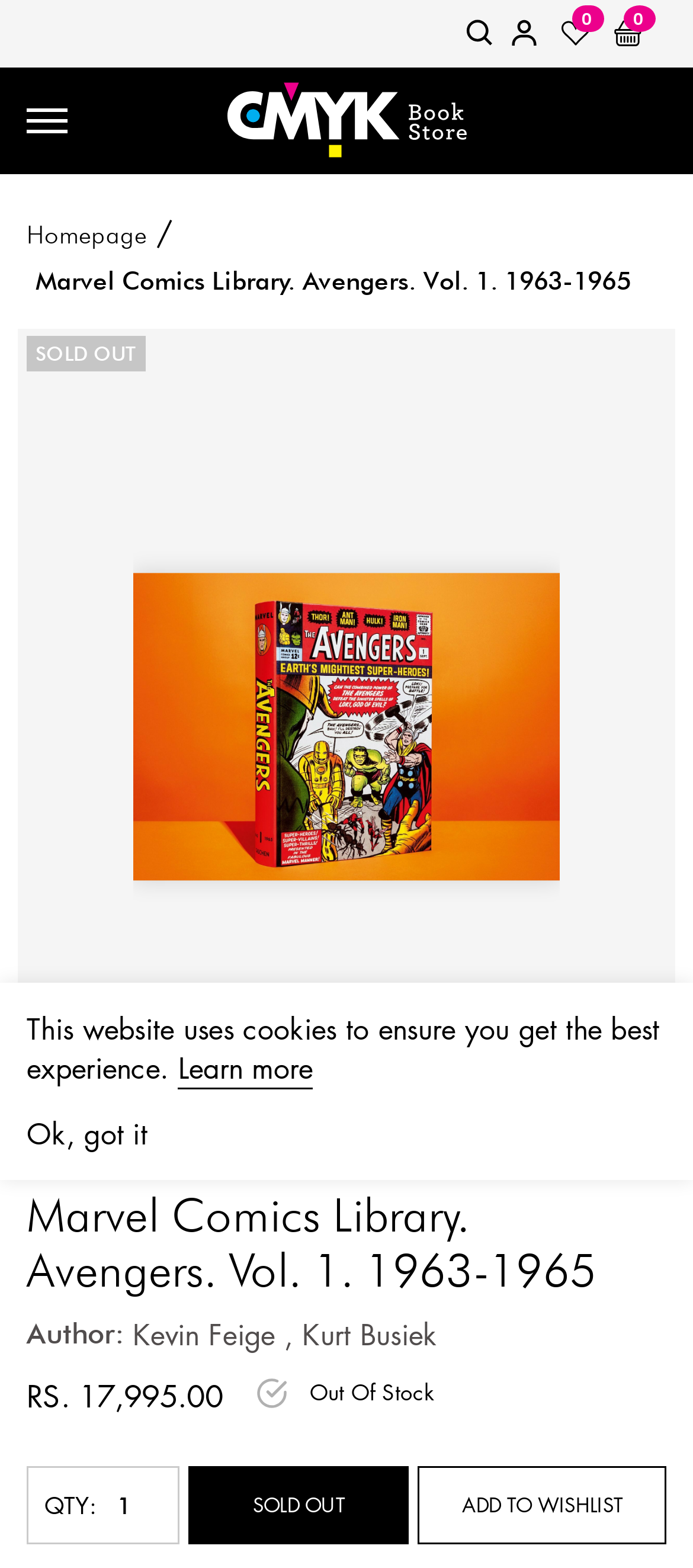What is the text of the webpage's headline?

Marvel Comics Library. Avengers. Vol. 1. 1963-1965